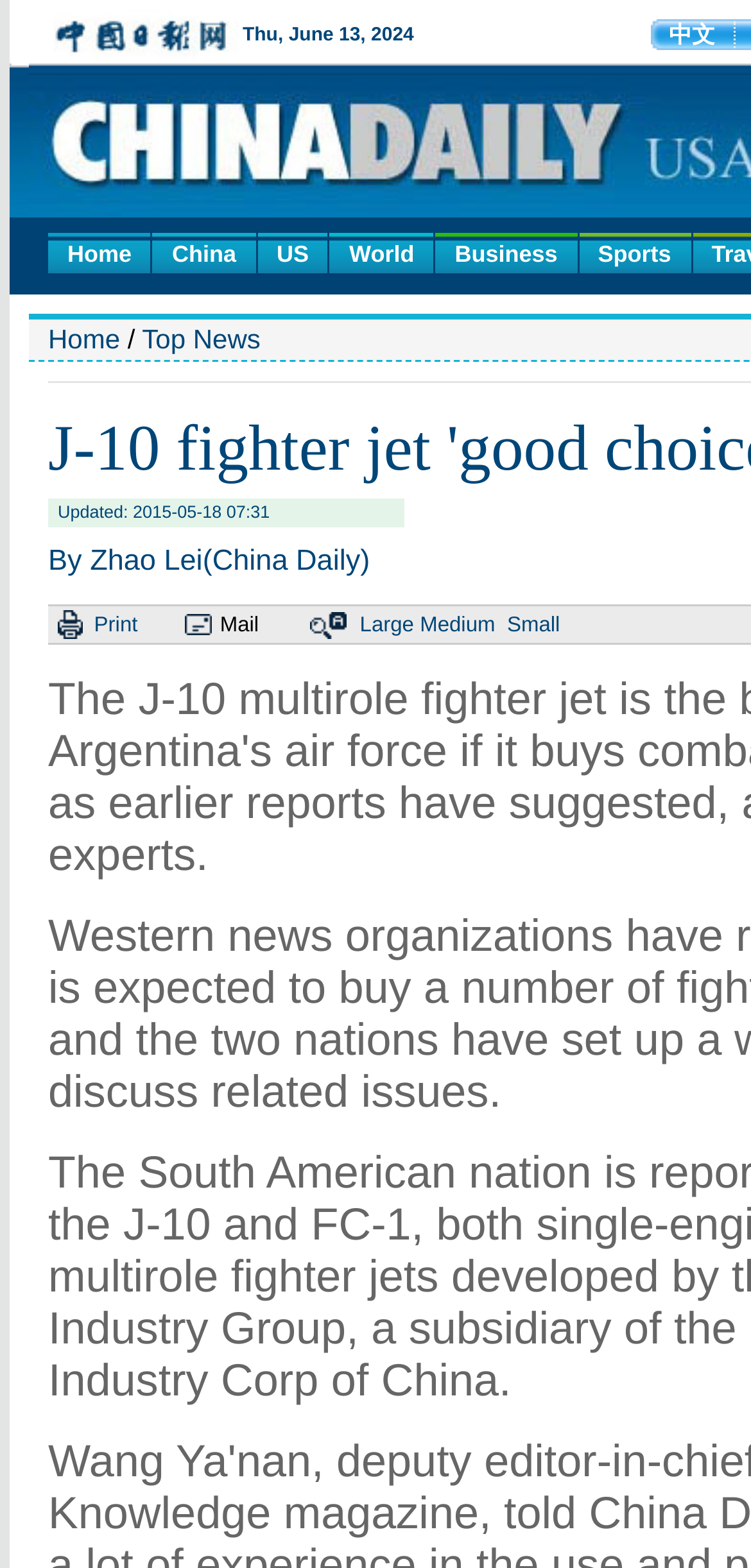Specify the bounding box coordinates of the region I need to click to perform the following instruction: "Click on LATEST NEWS". The coordinates must be four float numbers in the range of 0 to 1, i.e., [left, top, right, bottom].

None